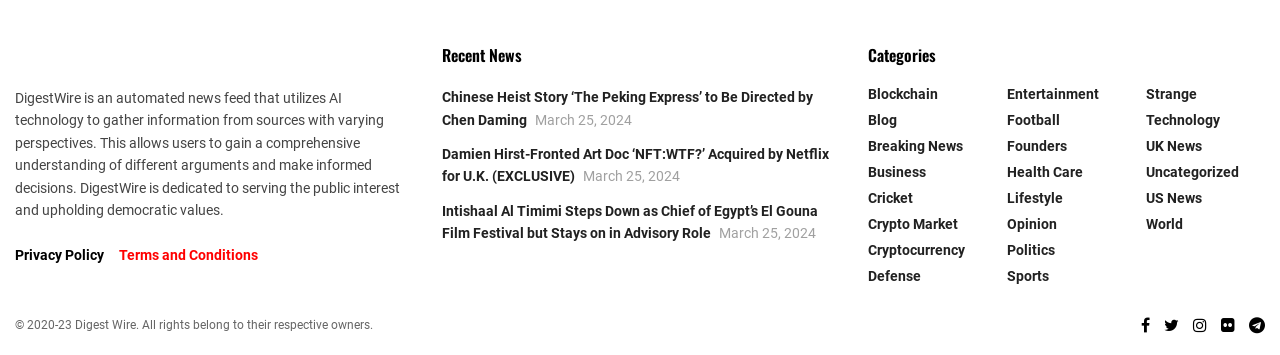Locate the bounding box coordinates of the area you need to click to fulfill this instruction: 'Check the 'Terms and Conditions''. The coordinates must be in the form of four float numbers ranging from 0 to 1: [left, top, right, bottom].

[0.093, 0.695, 0.202, 0.74]